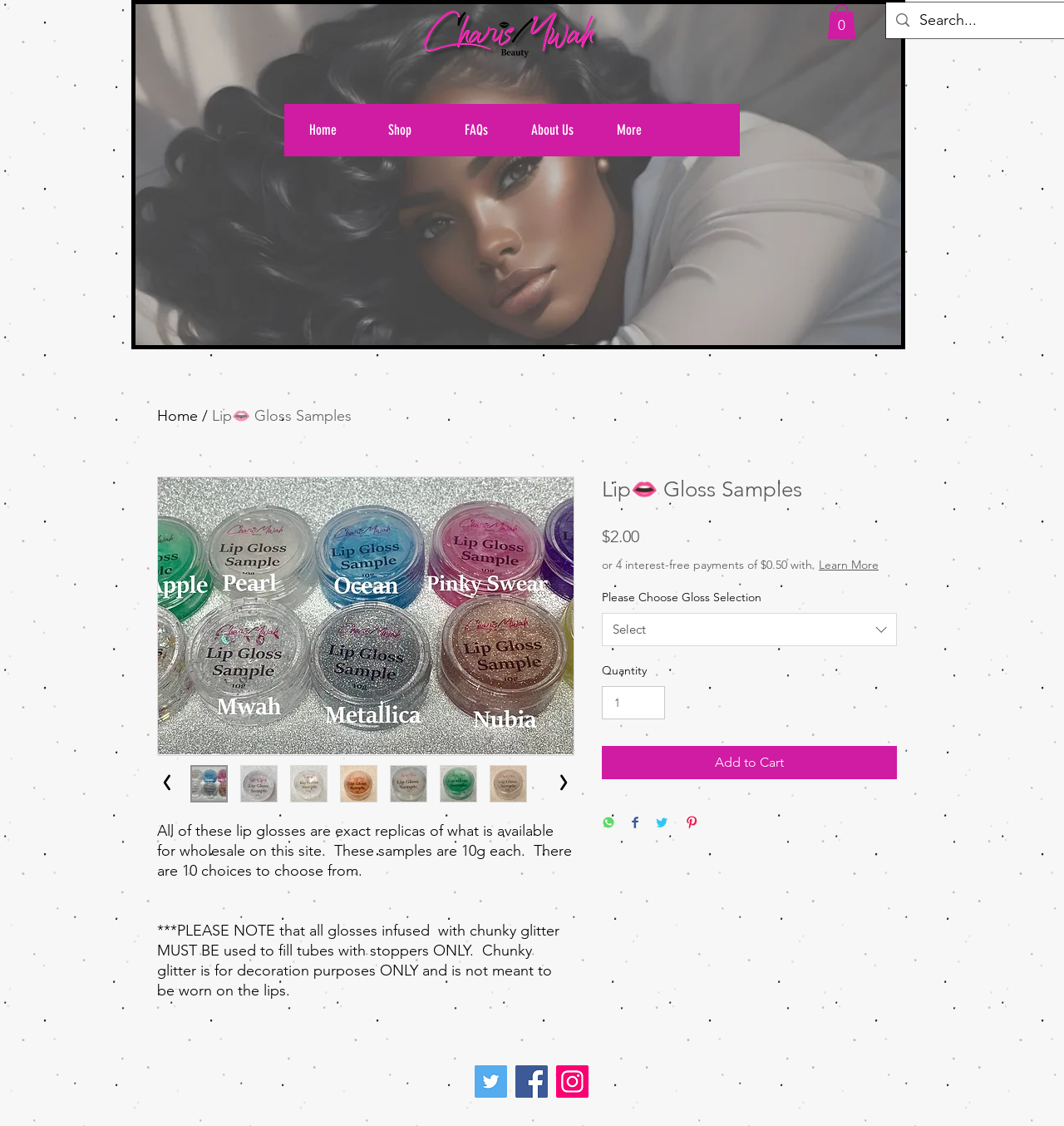Pinpoint the bounding box coordinates of the element that must be clicked to accomplish the following instruction: "Click the 'Home' link". The coordinates should be in the format of four float numbers between 0 and 1, i.e., [left, top, right, bottom].

[0.267, 0.092, 0.339, 0.139]